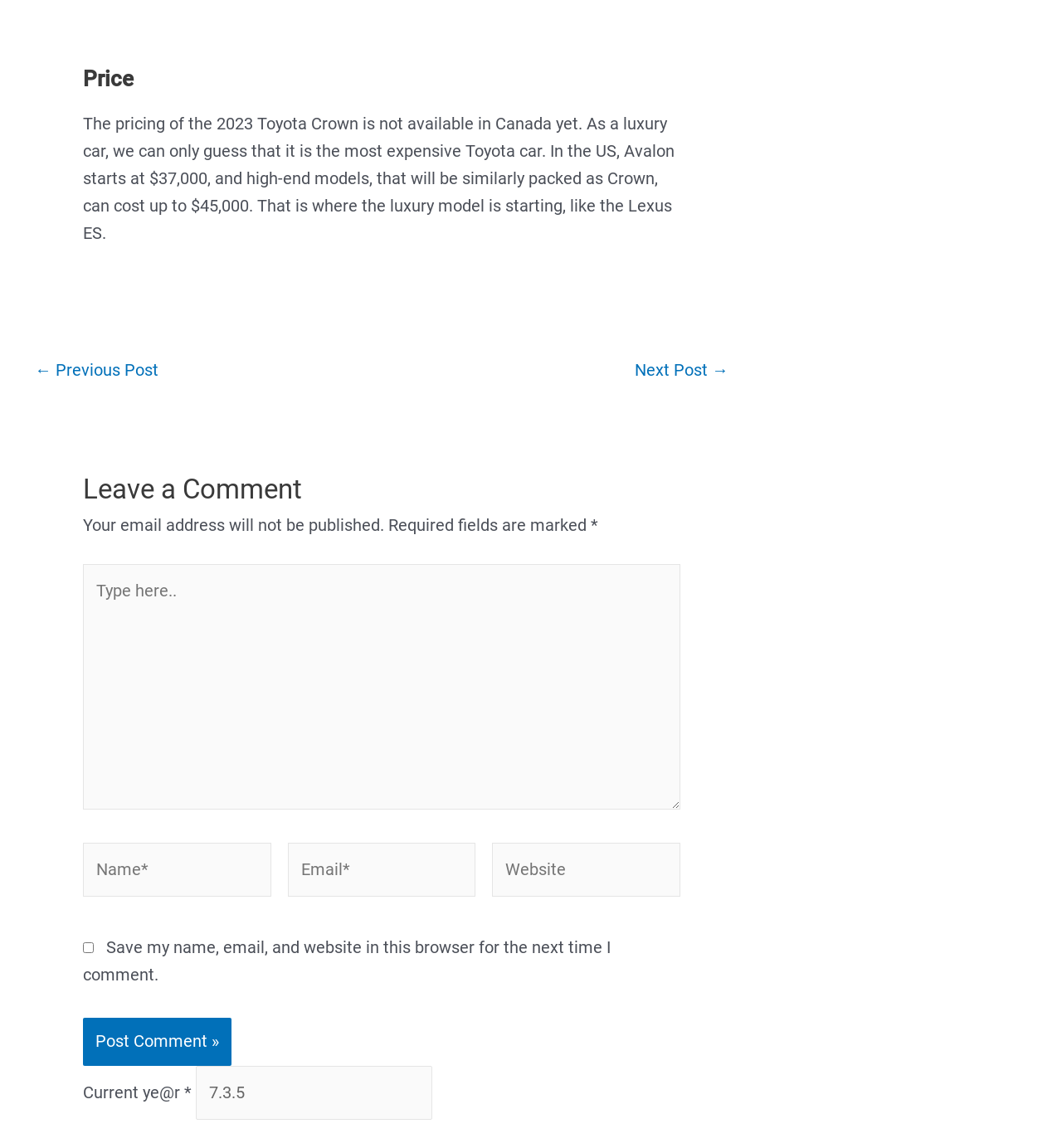Identify the bounding box coordinates of the clickable section necessary to follow the following instruction: "Learn about Brix features". The coordinates should be presented as four float numbers from 0 to 1, i.e., [left, top, right, bottom].

None